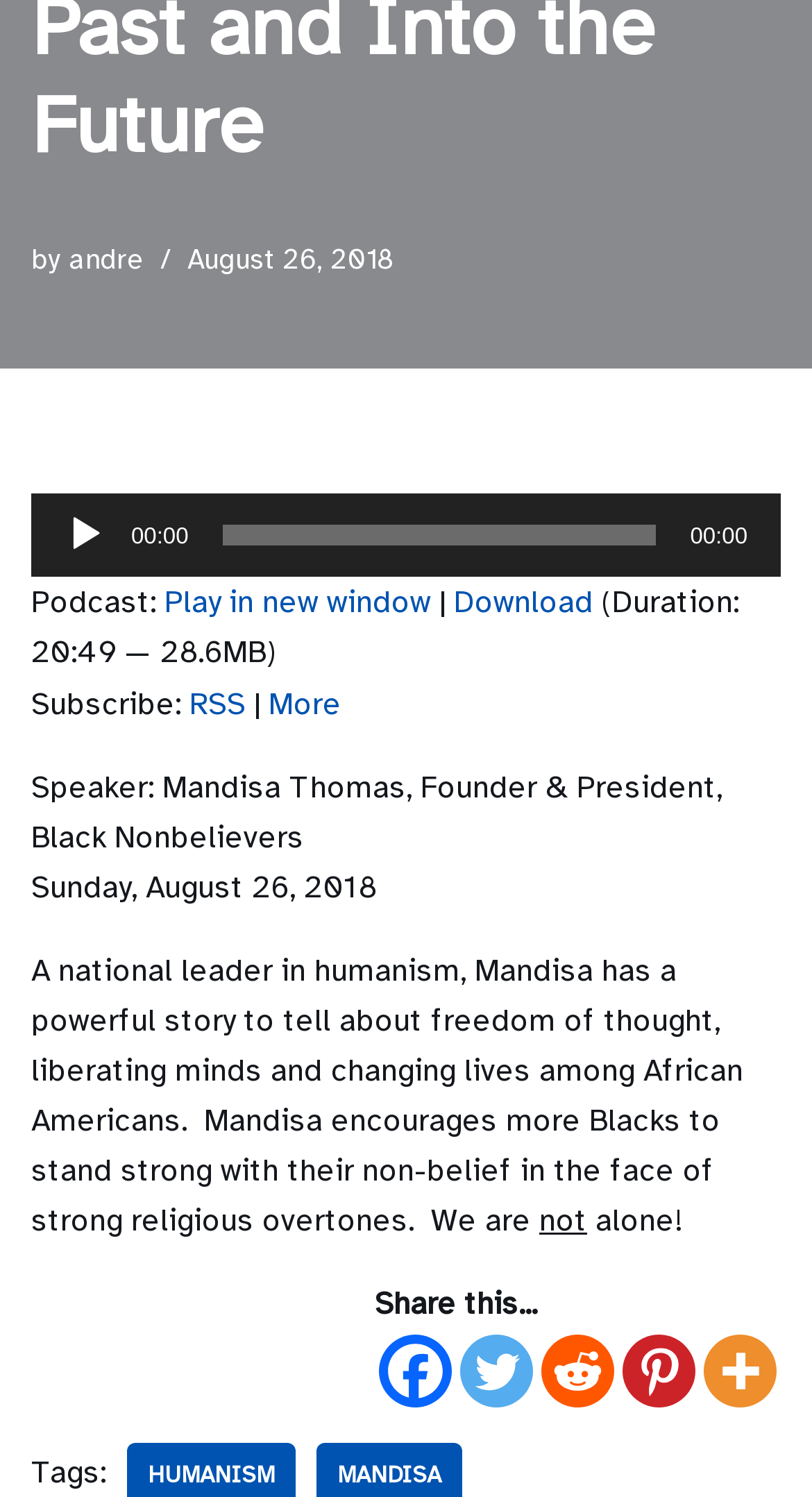Locate the bounding box of the UI element with the following description: "00:00 00:00".

[0.038, 0.33, 0.962, 0.386]